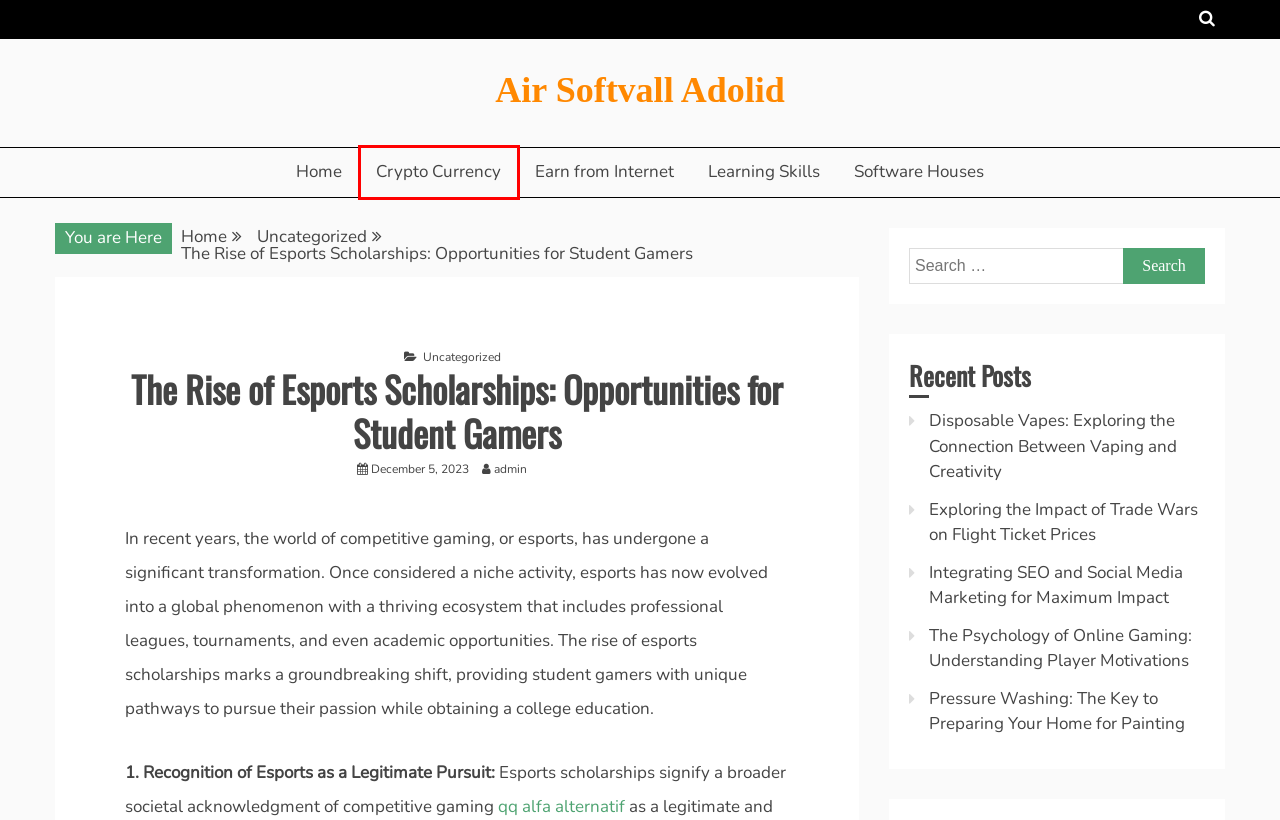Examine the screenshot of a webpage with a red bounding box around an element. Then, select the webpage description that best represents the new page after clicking the highlighted element. Here are the descriptions:
A. Exploring the Impact of Trade Wars on Flight Ticket Prices – Air Softvall Adolid
B. Uncategorized – Air Softvall Adolid
C. Integrating SEO and Social Media Marketing for Maximum Impact – Air Softvall Adolid
D. Software Houses – Air Softvall Adolid
E. Earn from Internet – Air Softvall Adolid
F. Pressure Washing: The Key to Preparing Your Home for Painting – Air Softvall Adolid
G. Crypto Currency – Air Softvall Adolid
H. Air Softvall Adolid

G